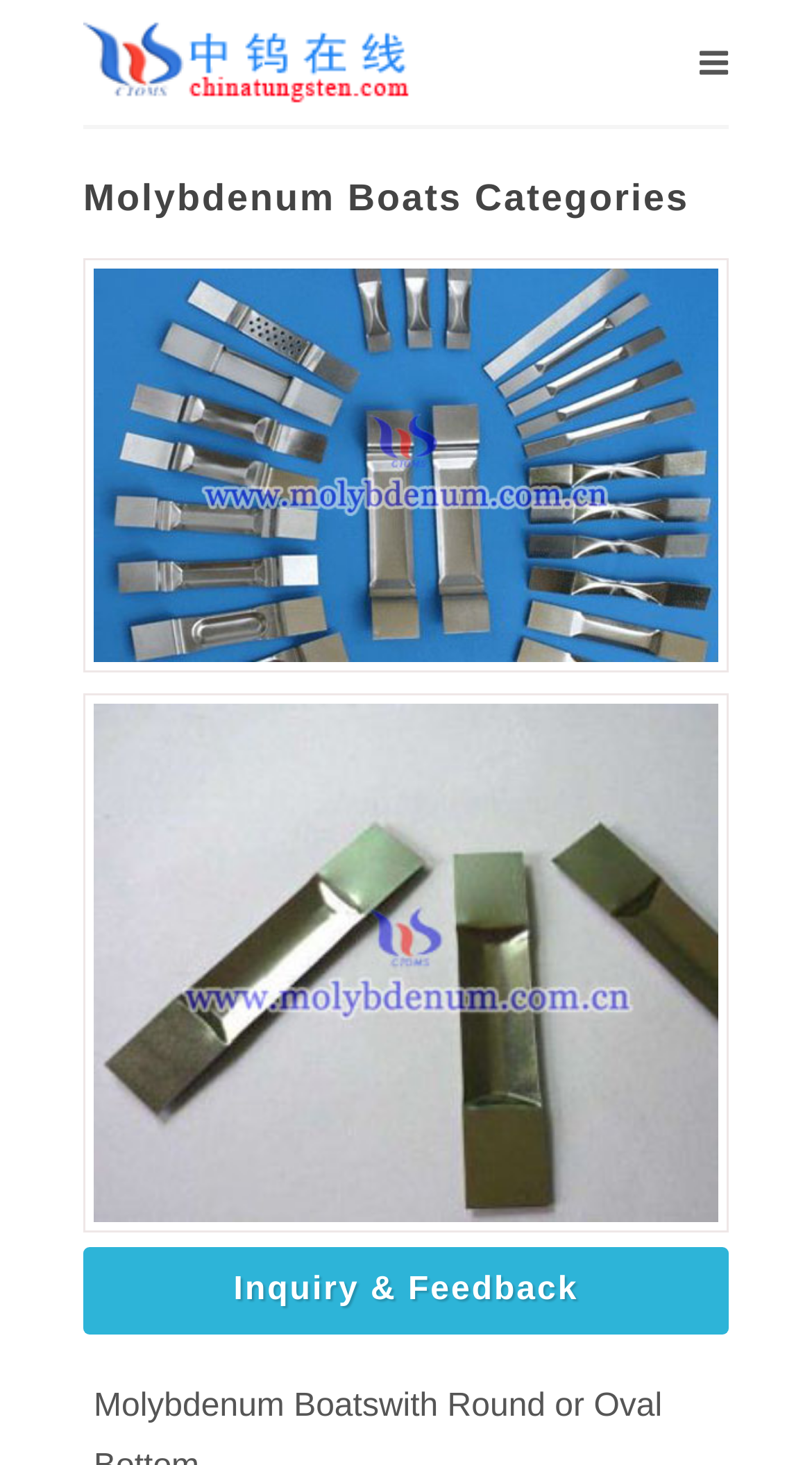Predict the bounding box coordinates for the UI element described as: "Inquiry & Feedback". The coordinates should be four float numbers between 0 and 1, presented as [left, top, right, bottom].

[0.103, 0.852, 0.897, 0.912]